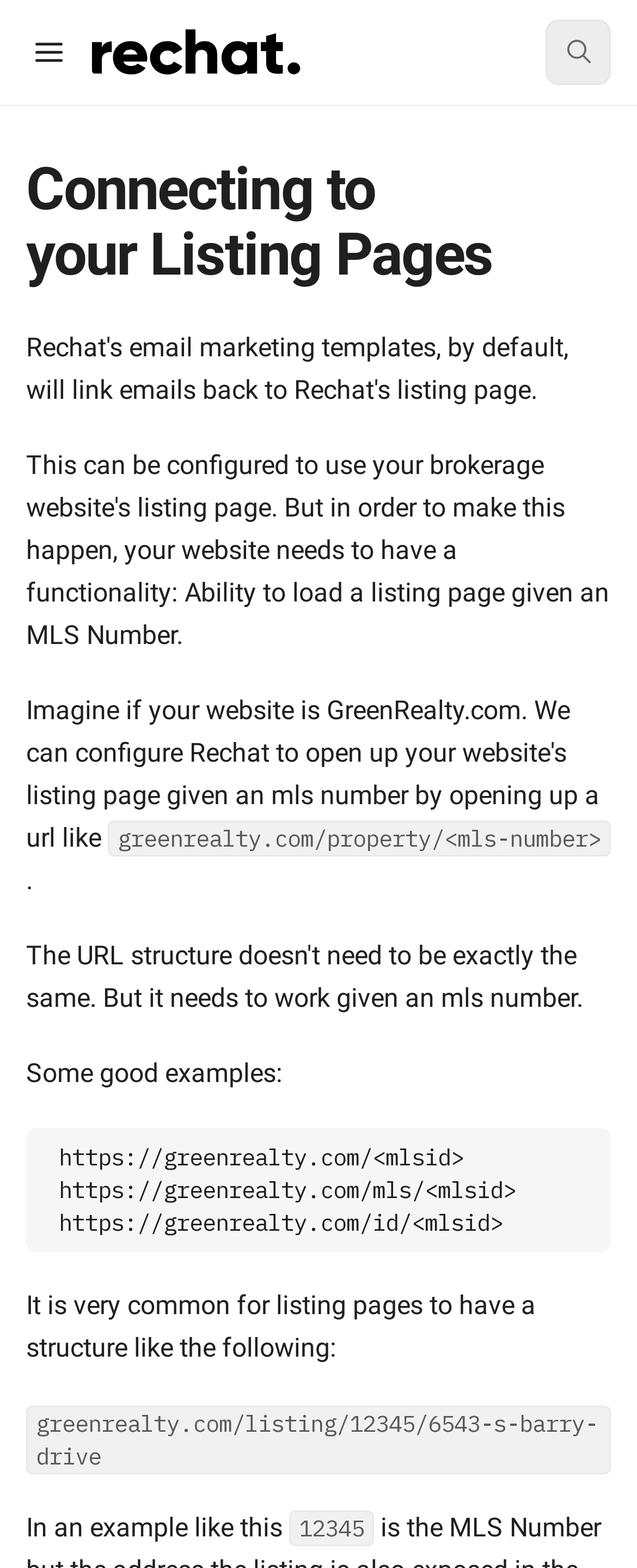Please give a concise answer to this question using a single word or phrase: 
What is the structure of the listing page URLs discussed on this webpage?

Variable path